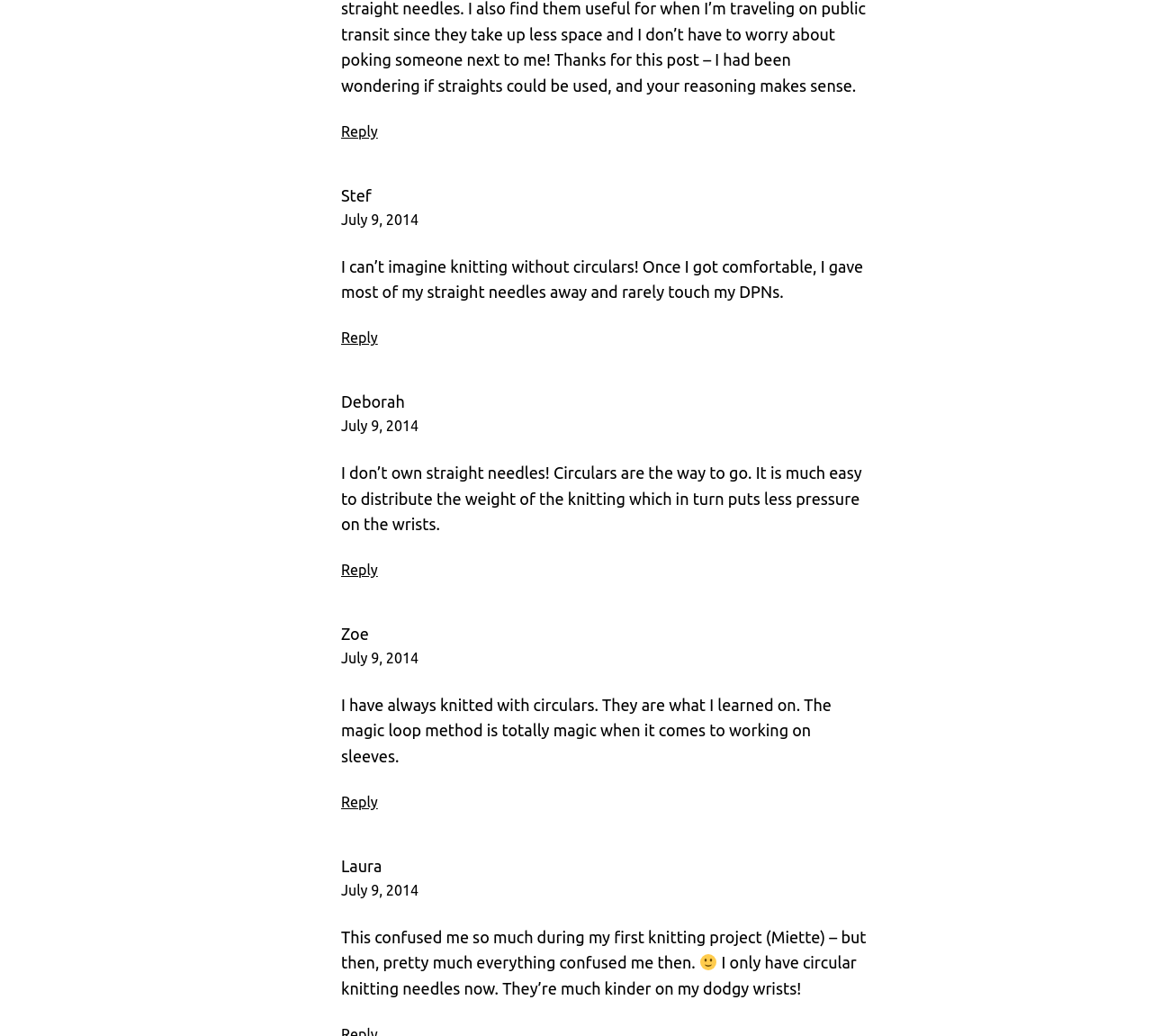Answer this question using a single word or a brief phrase:
What is the date of Stef's comment?

July 9, 2014